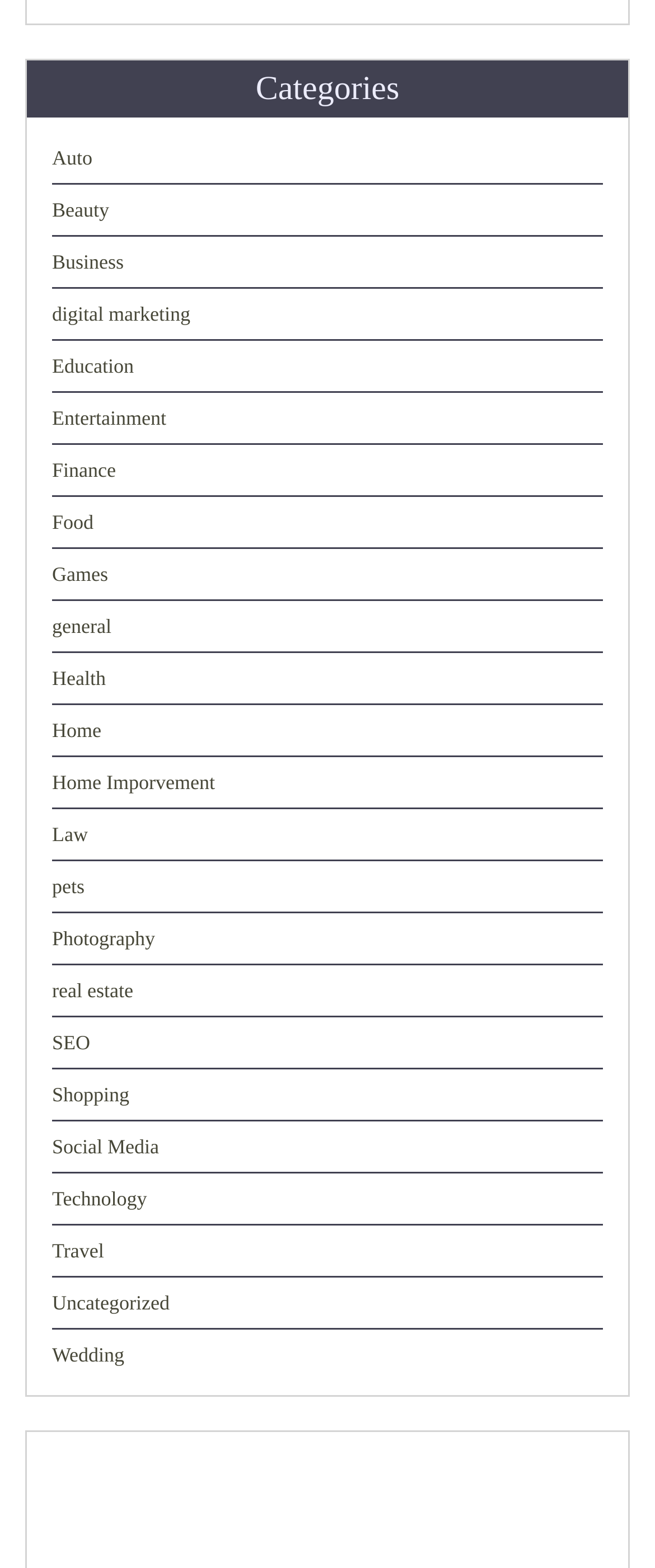Please find the bounding box coordinates for the clickable element needed to perform this instruction: "View the 'Home Improvement' page".

[0.079, 0.492, 0.328, 0.507]